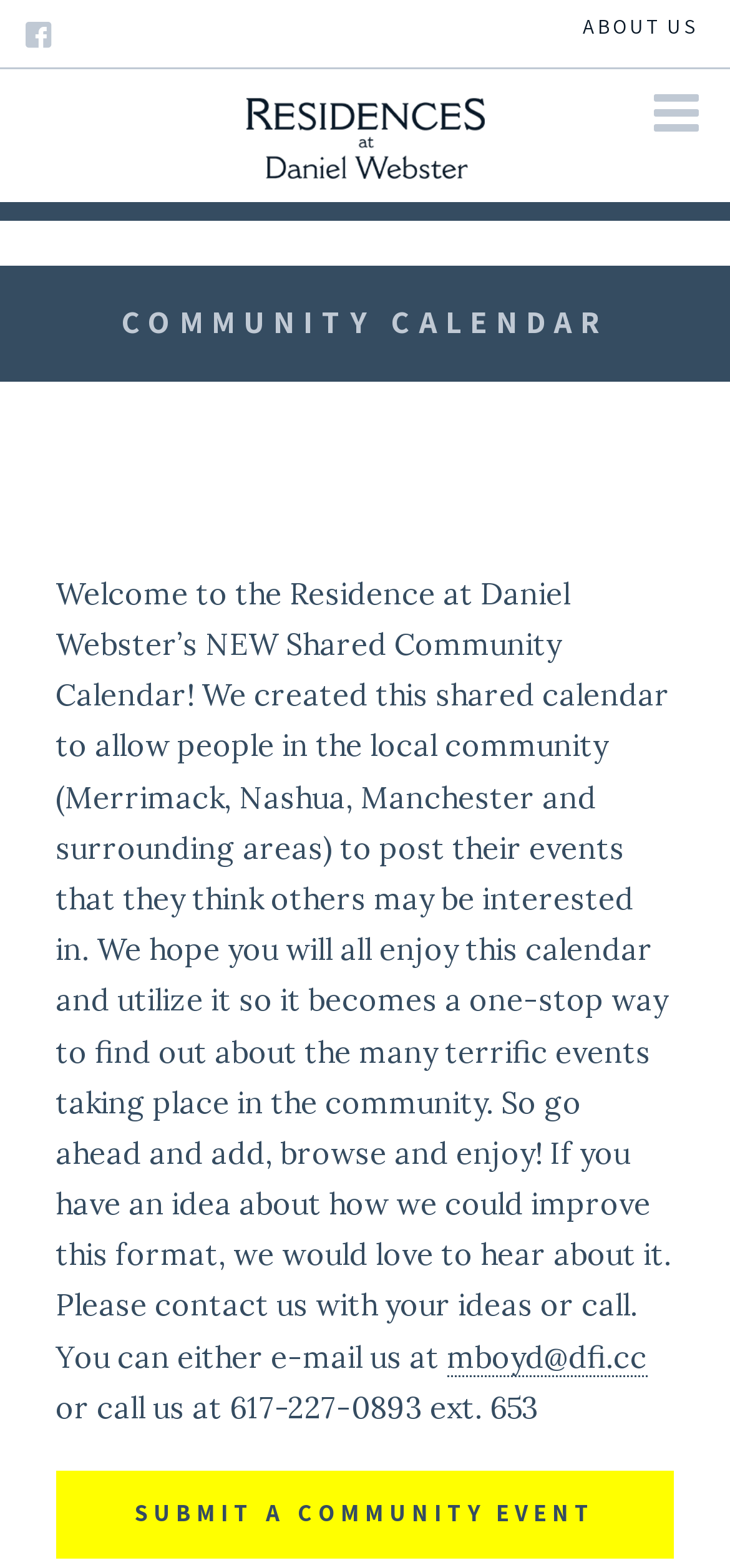What is the phone number to contact for suggestions?
Provide a short answer using one word or a brief phrase based on the image.

617-227-0893 ext. 653